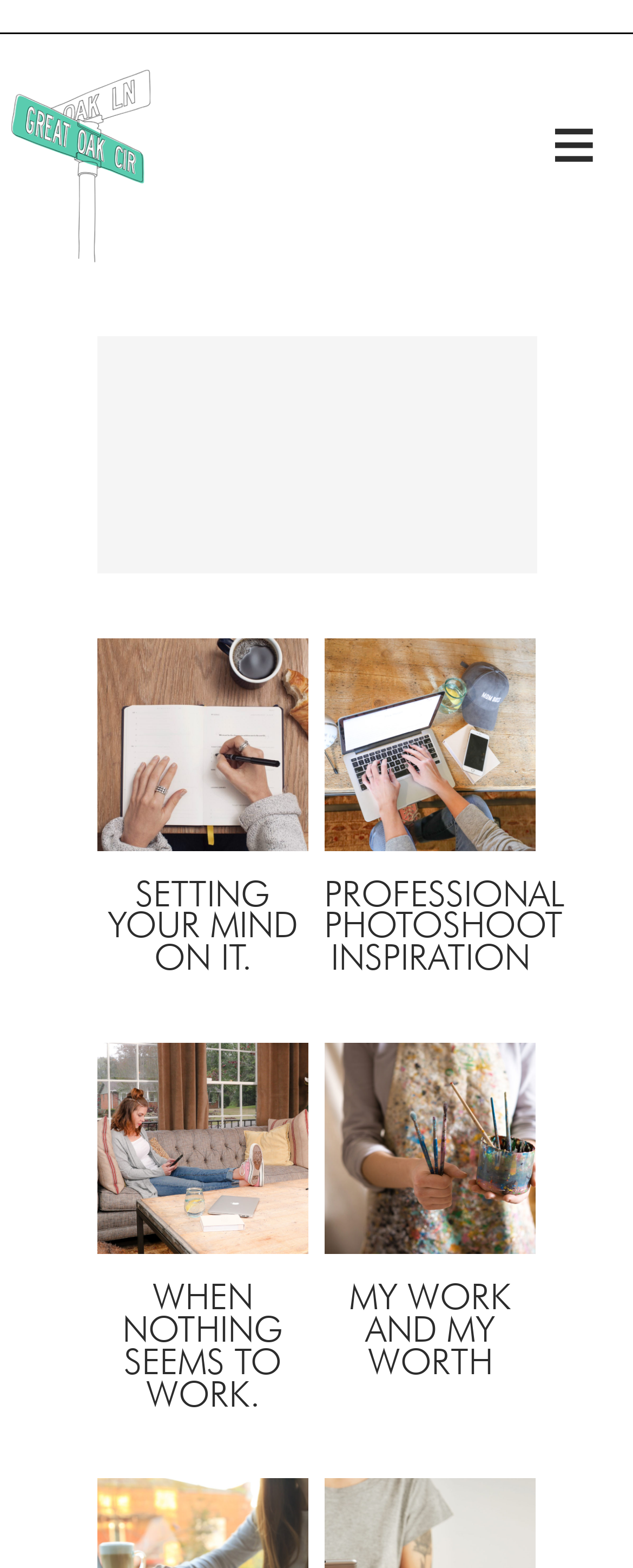Please give a one-word or short phrase response to the following question: 
Is the button with the '≡' symbol pressed?

false